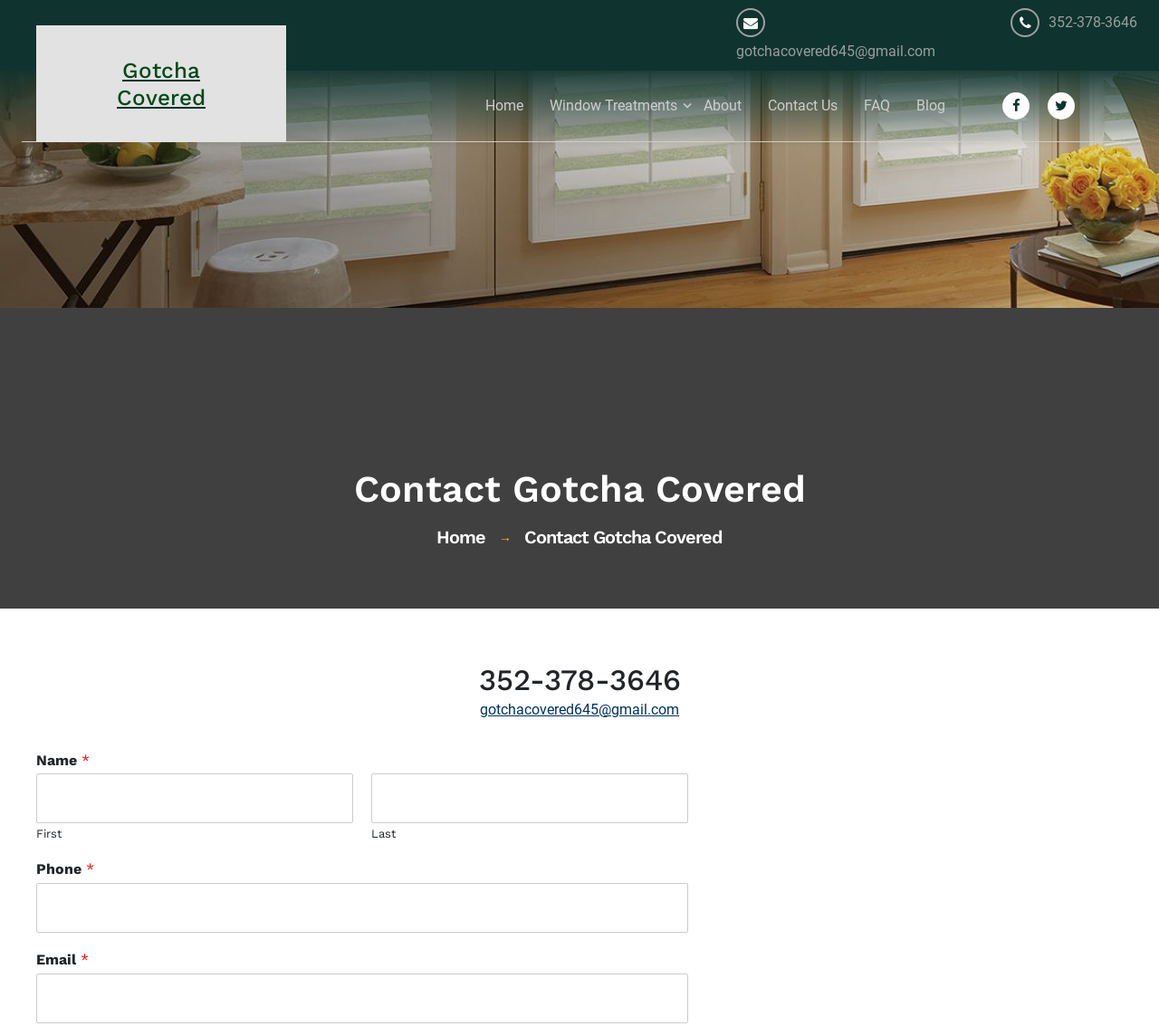Determine the bounding box coordinates of the region that needs to be clicked to achieve the task: "Enter your email in the 'Email *' field".

[0.031, 0.94, 0.594, 0.988]